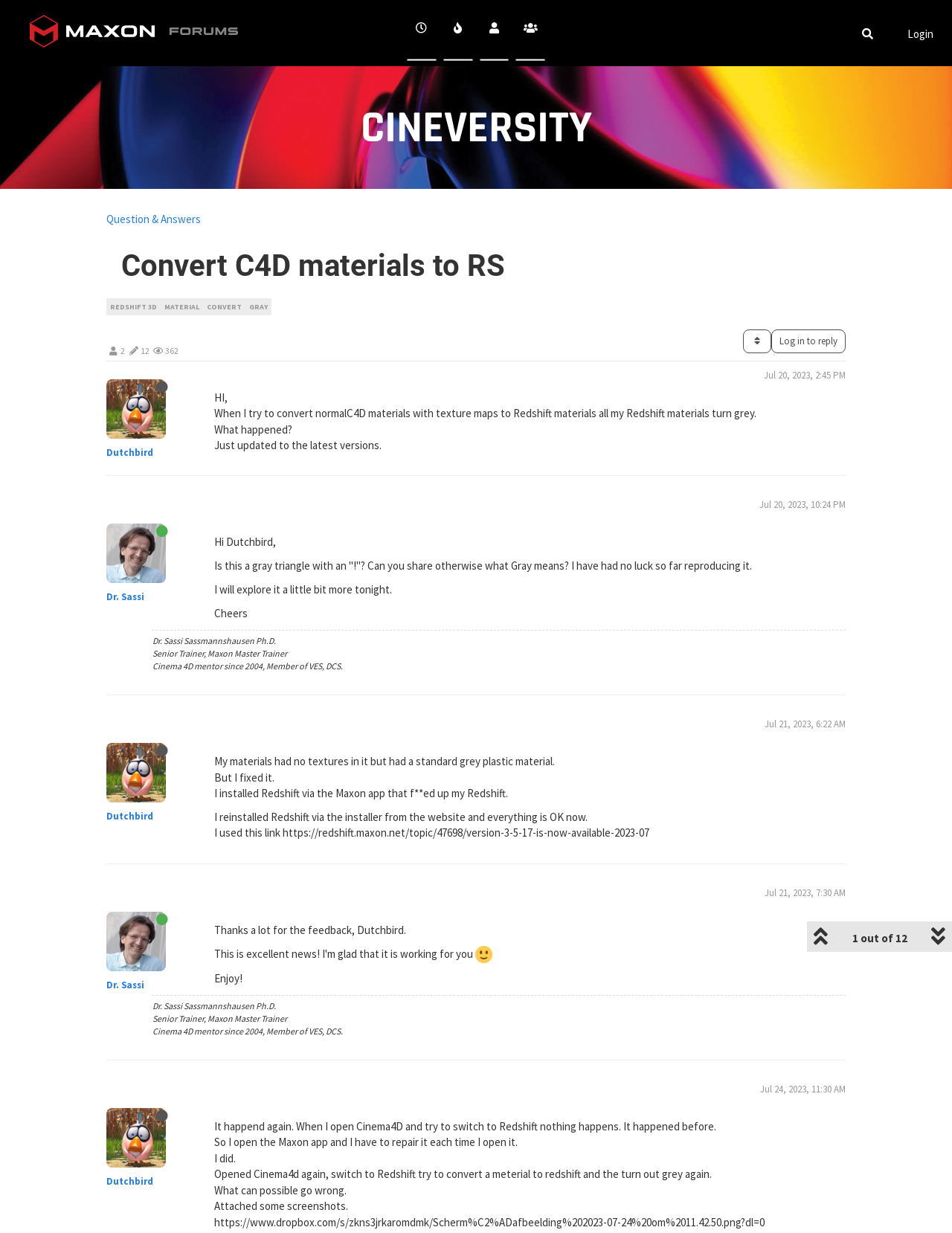Calculate the bounding box coordinates of the UI element given the description: "Question & Answers".

[0.112, 0.171, 0.211, 0.184]